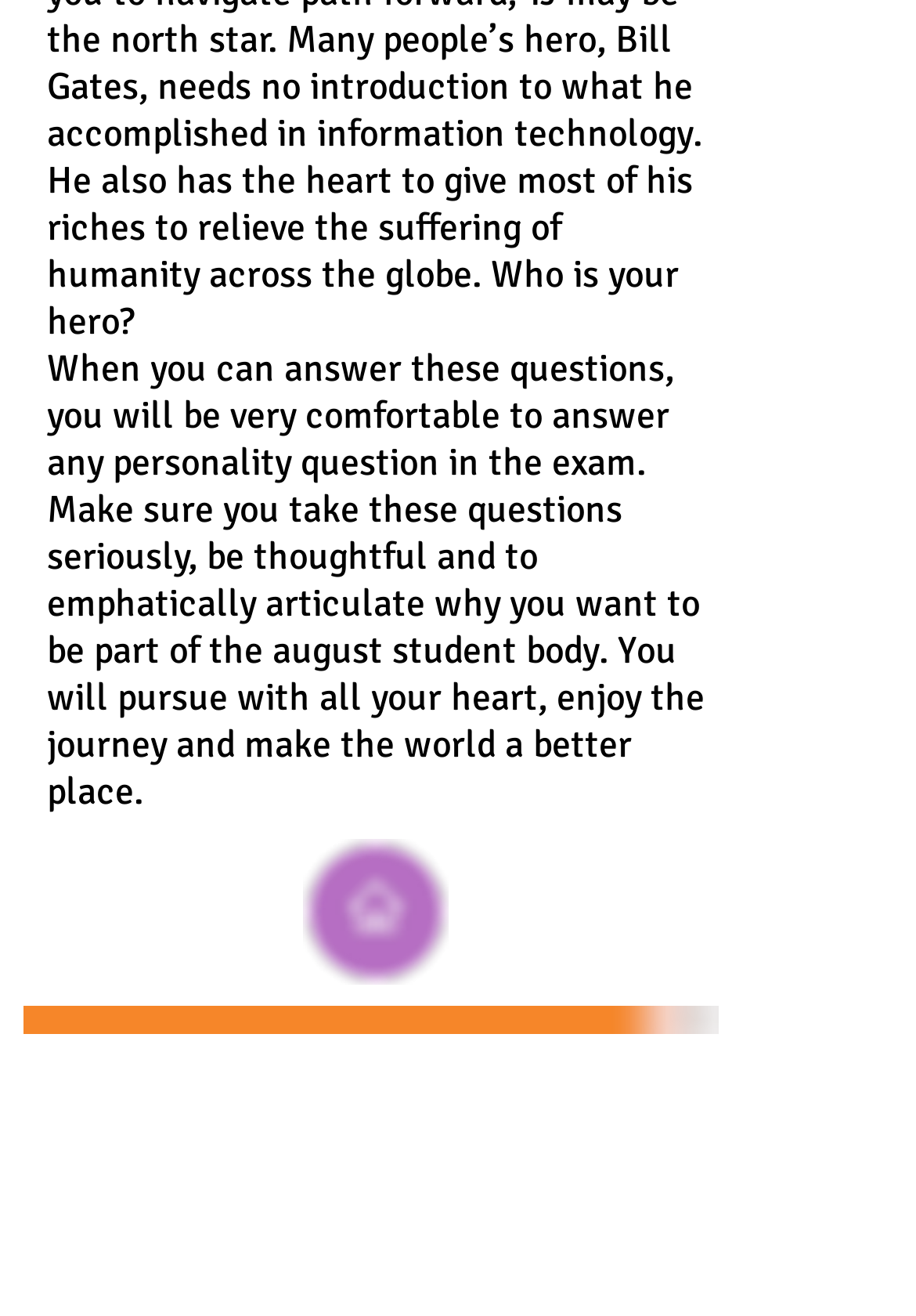Using the provided description aria-label="Twitter Clean", find the bounding box coordinates for the UI element. Provide the coordinates in (top-left x, top-left y, bottom-right x, bottom-right y) format, ensuring all values are between 0 and 1.

[0.362, 0.804, 0.451, 0.867]